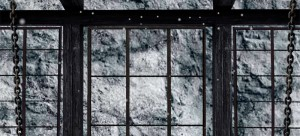Please provide a one-word or short phrase answer to the question:
What is the purpose of the wall?

to protect the realm